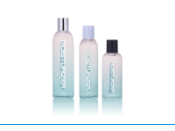What is the color gradient on the bottles?
Please respond to the question with a detailed and informative answer.

The caption describes the modern design of the bottles, featuring a gradient effect that transitions from a clear base to a soft blue at the bottom, exuding a sense of freshness and sophistication.